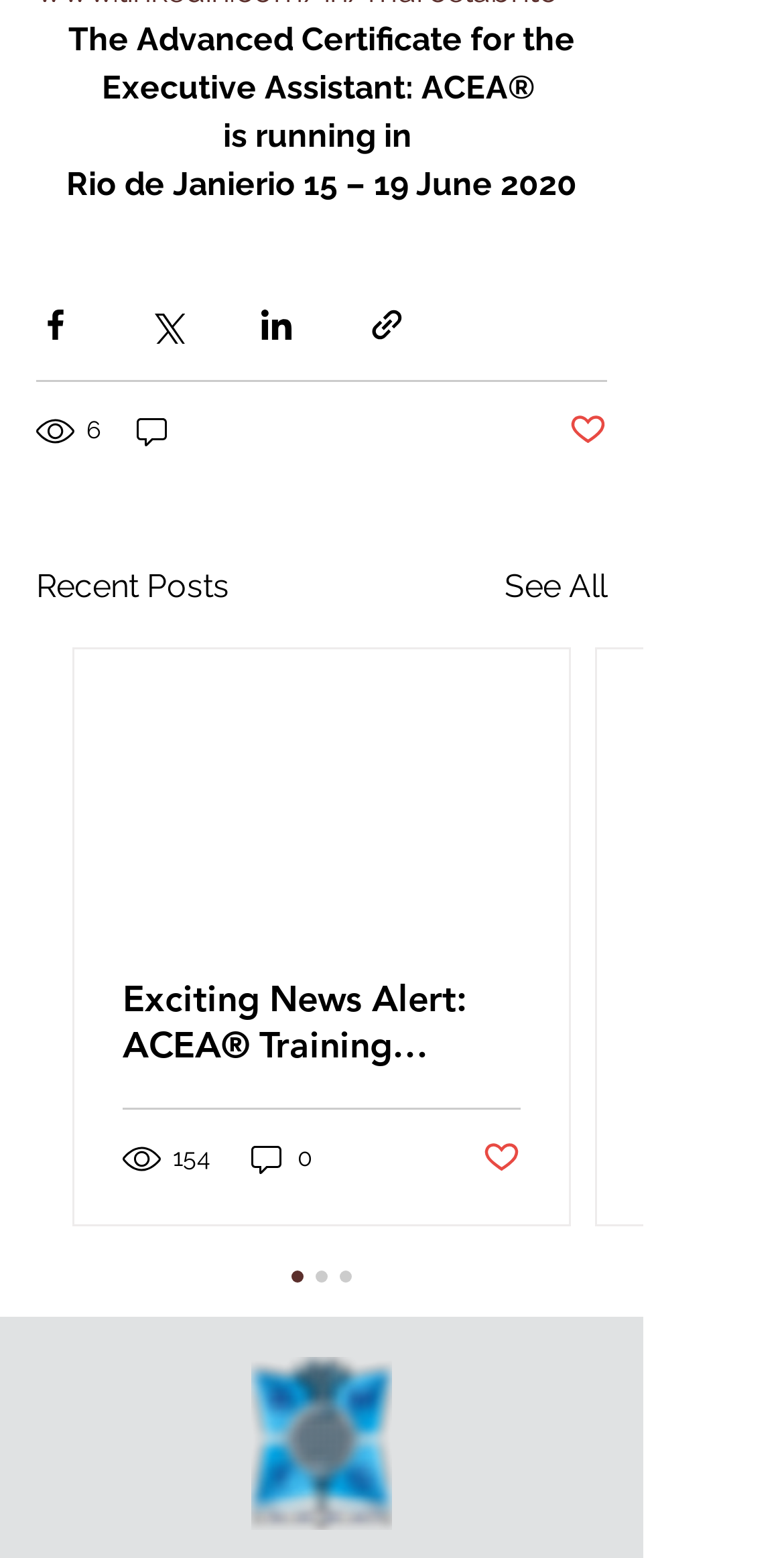Find the bounding box coordinates of the clickable area that will achieve the following instruction: "Like the post".

[0.726, 0.263, 0.774, 0.29]